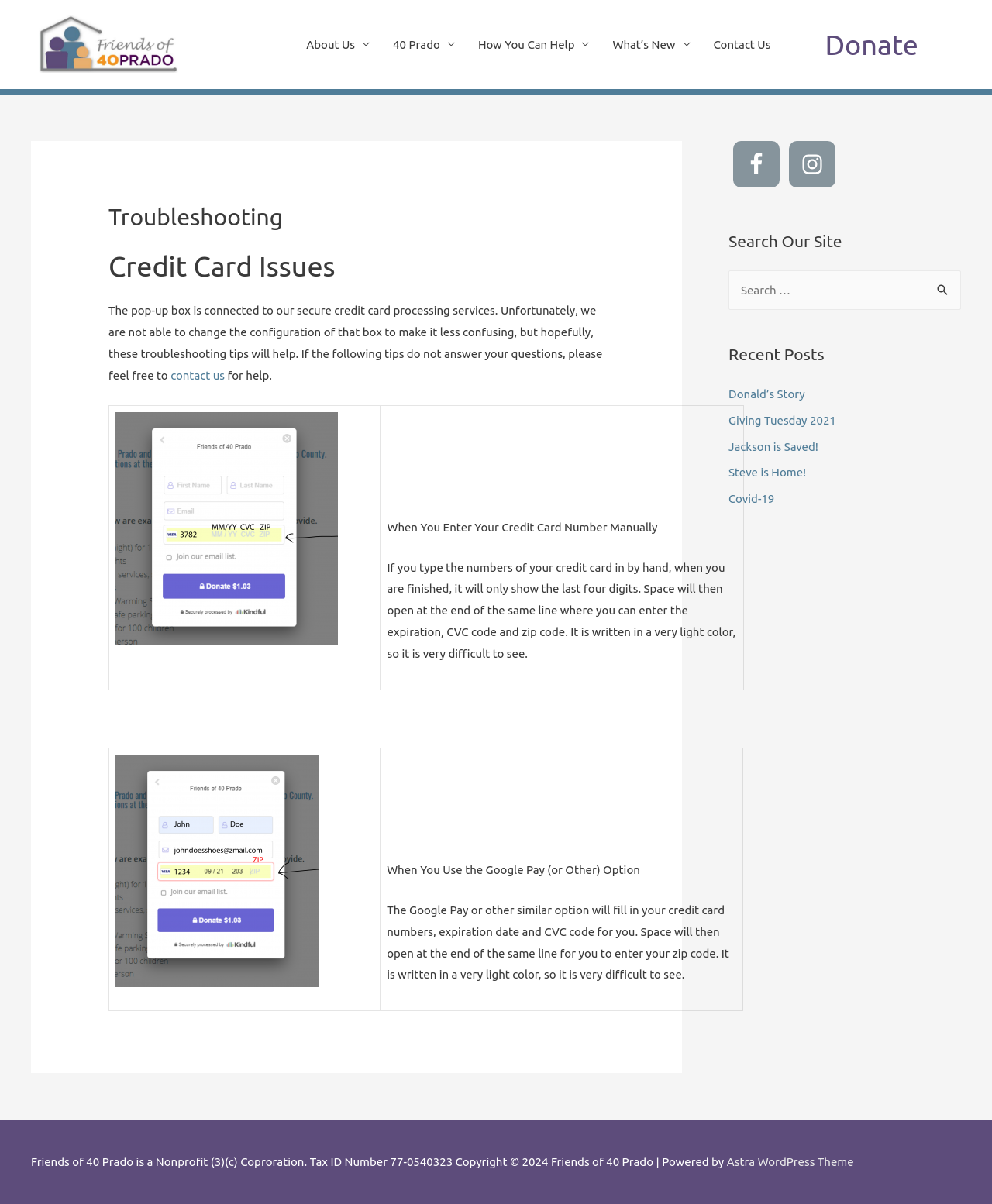What social media platforms are linked on the website?
Use the screenshot to answer the question with a single word or phrase.

Facebook and Instagram